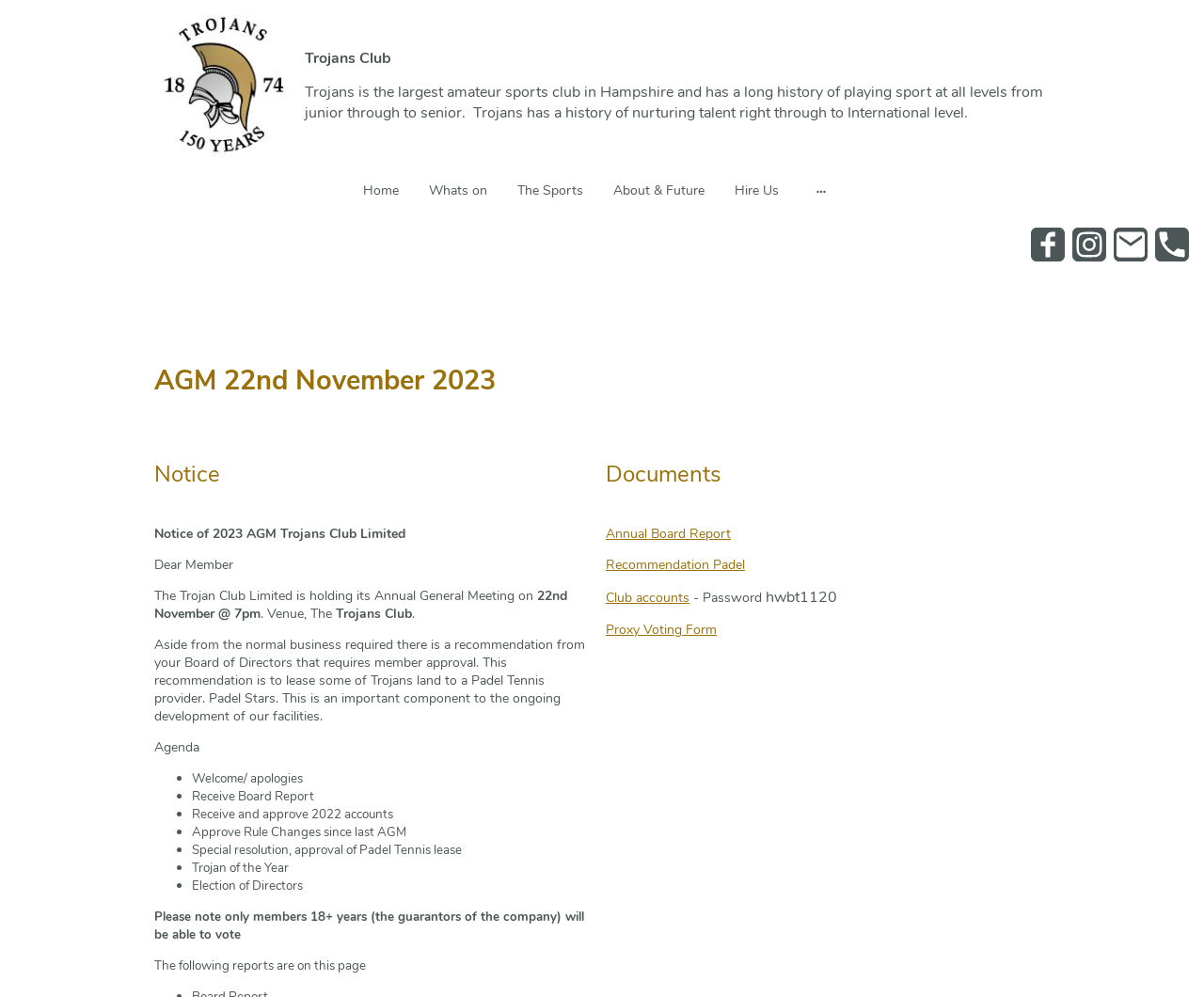Find the bounding box coordinates for the HTML element described as: "Whats on". The coordinates should consist of four float values between 0 and 1, i.e., [left, top, right, bottom].

[0.348, 0.175, 0.412, 0.208]